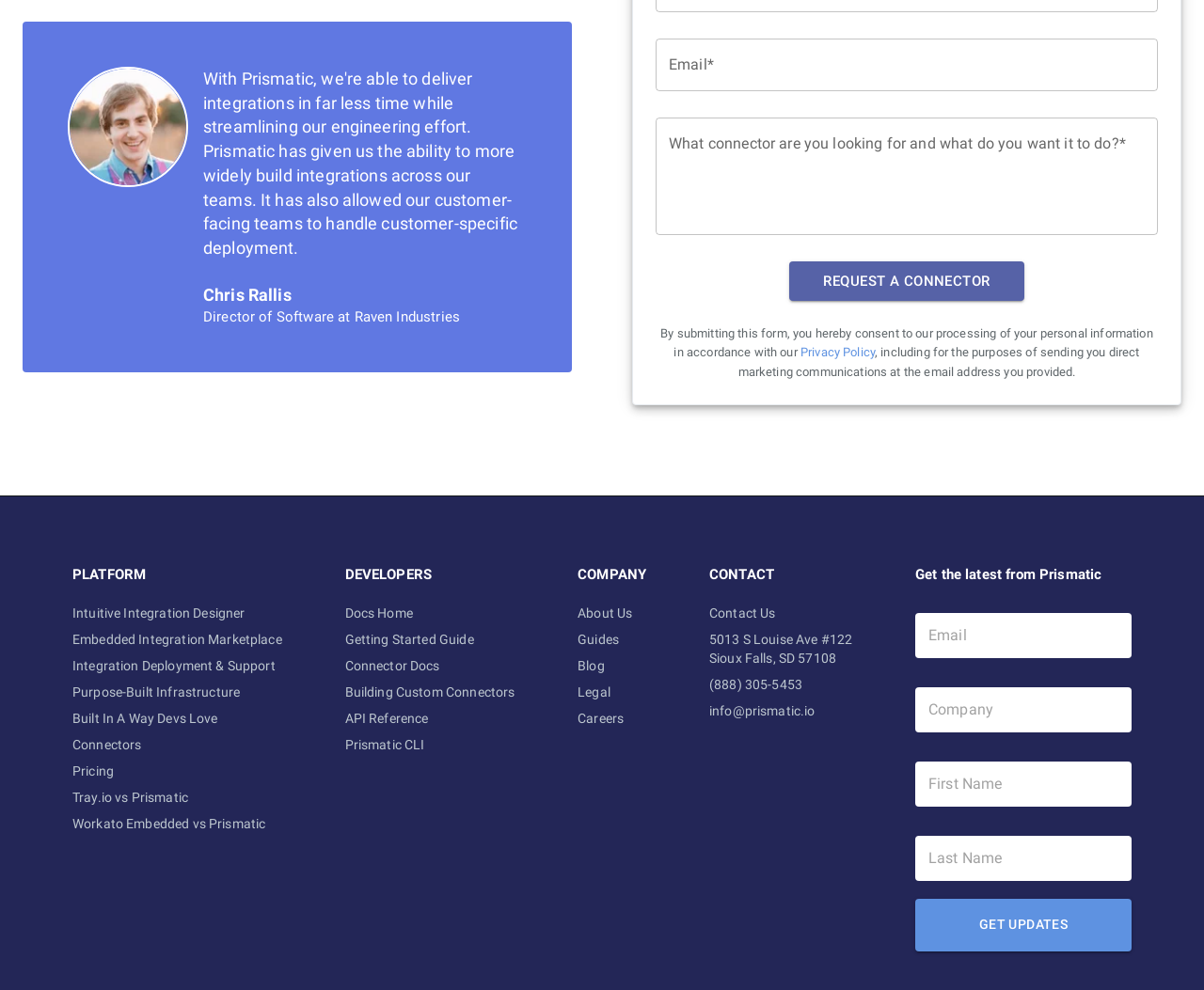Highlight the bounding box coordinates of the element you need to click to perform the following instruction: "click on Psalms 34."

None